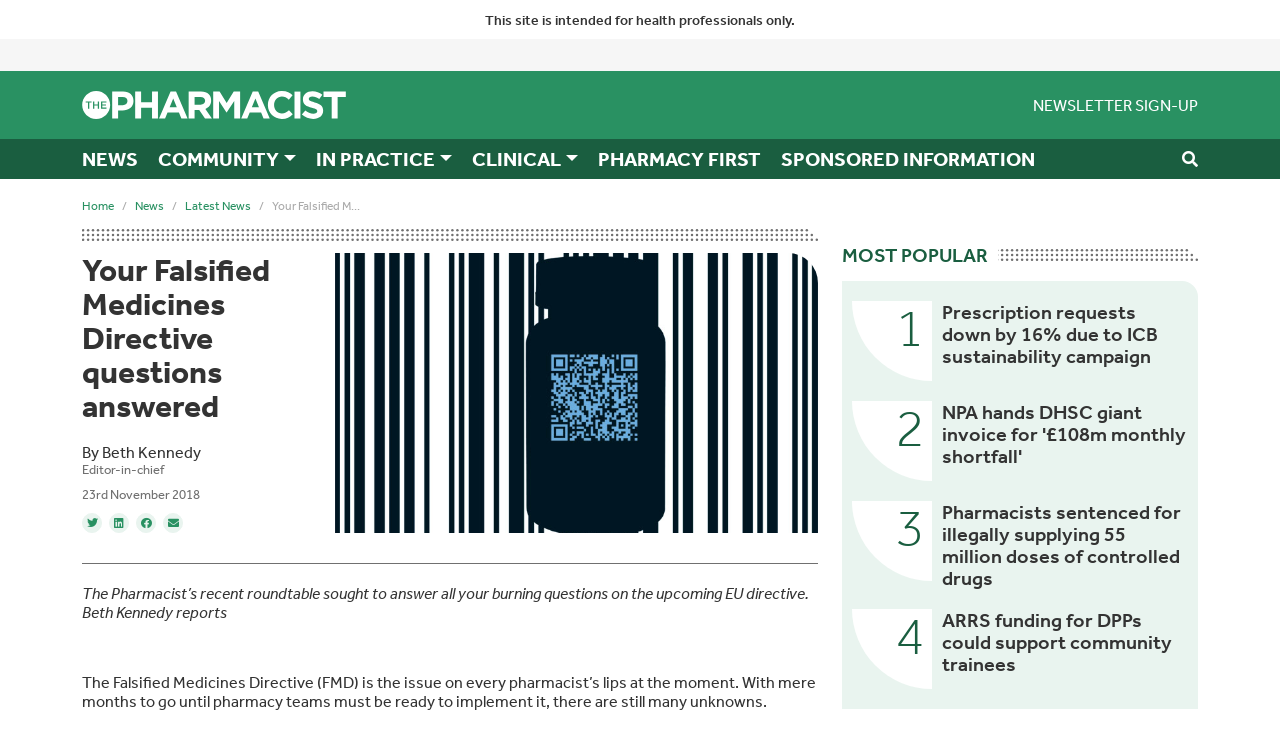Locate the heading on the webpage and return its text.

Your Falsified Medicines Directive questions answered